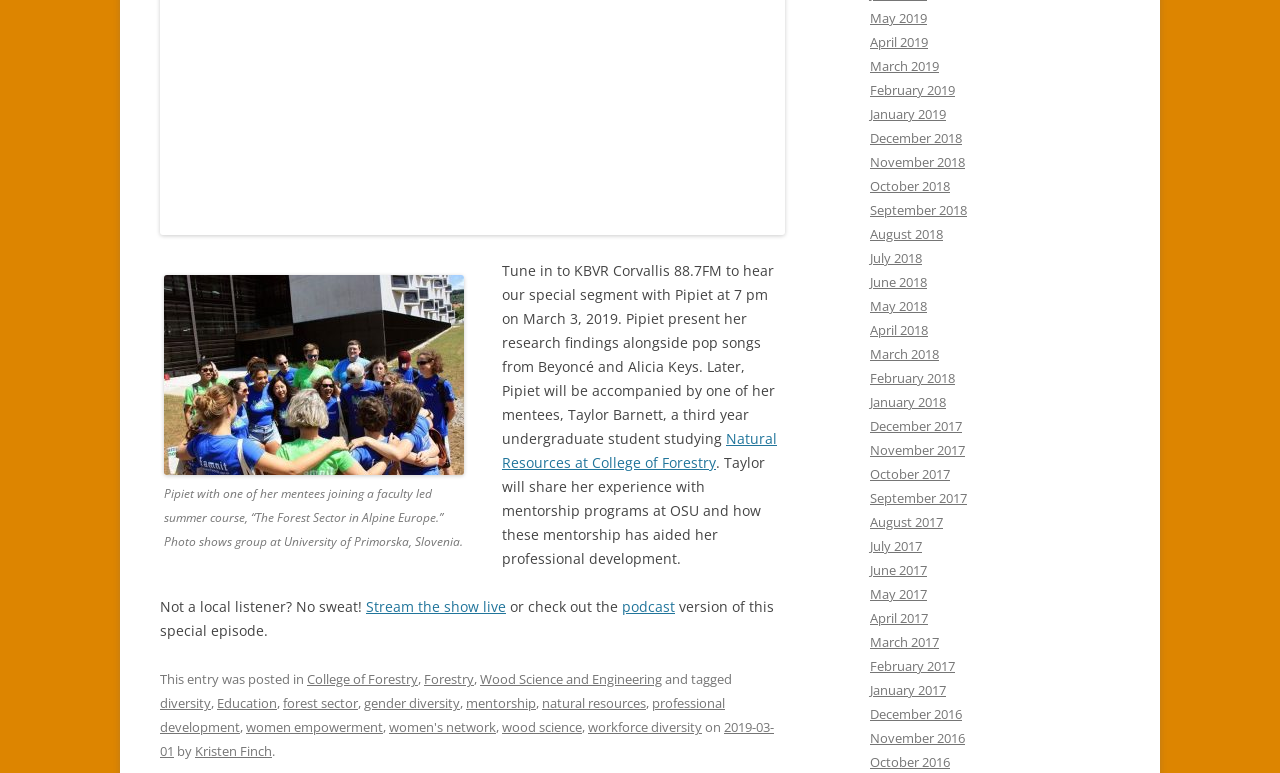Please identify the bounding box coordinates of the region to click in order to complete the task: "Click the link to hear the special segment with Pipiet". The coordinates must be four float numbers between 0 and 1, specified as [left, top, right, bottom].

[0.286, 0.773, 0.395, 0.797]